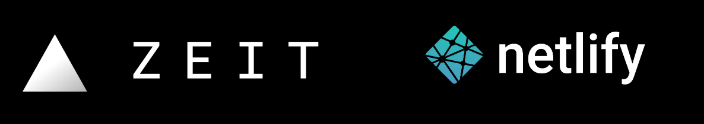Offer a detailed account of the various components present in the image.

This image features the logos of two prominent cloud deployment platforms: ZEIT and Netlify. The ZEIT logo, characterized by a sleek, triangular shape, is positioned on the left alongside the name "ZEIT" displayed in bold, uppercase letters. On the right, the Netlify logo is depicted as a stylized blue and teal diamond shape, accompanied by the name "netlify" in lowercase letters. This visual representation highlights the comparative strengths and branding of both platforms, showcasing their focus on modern web development and deployment solutions. The inclusion of these logos suggests a discussion on the advantages of each service, possibly related to ease of use, integration capabilities, or deployment efficiency in cloud environments.